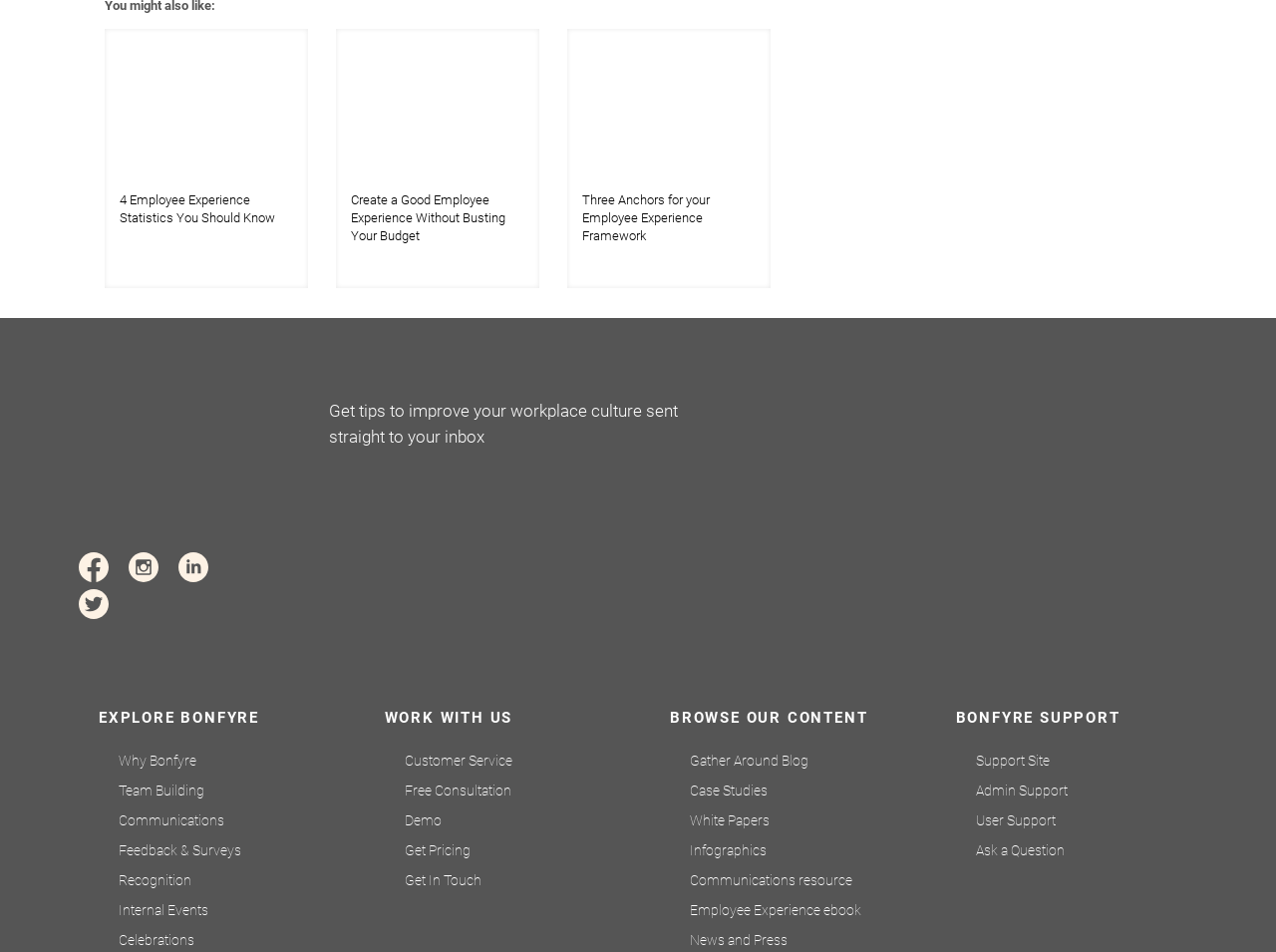Determine the bounding box coordinates of the target area to click to execute the following instruction: "Get support from Bonfyre."

[0.764, 0.791, 0.822, 0.807]